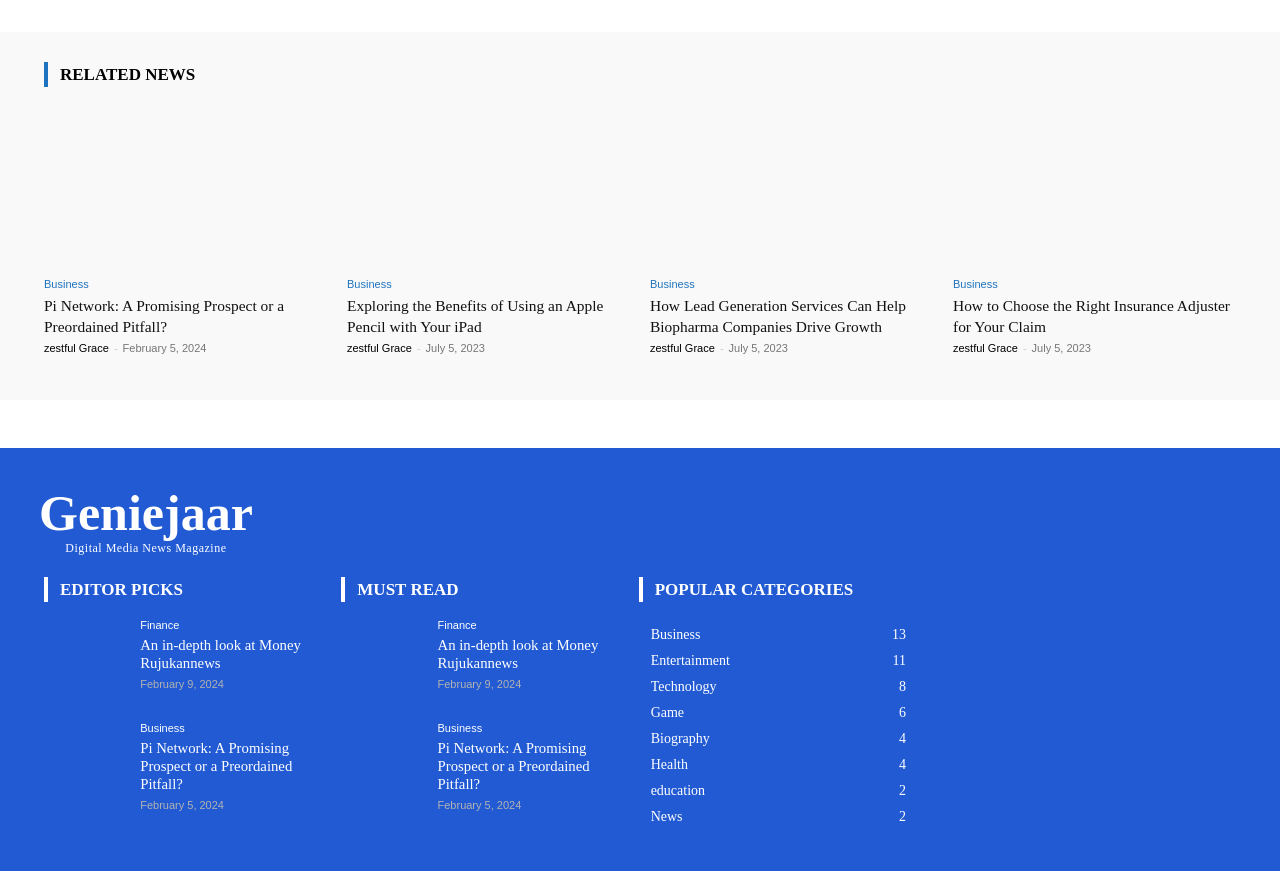Please locate the bounding box coordinates of the region I need to click to follow this instruction: "Click on the 'Yourfriends@cleancorp.biz' email link".

None